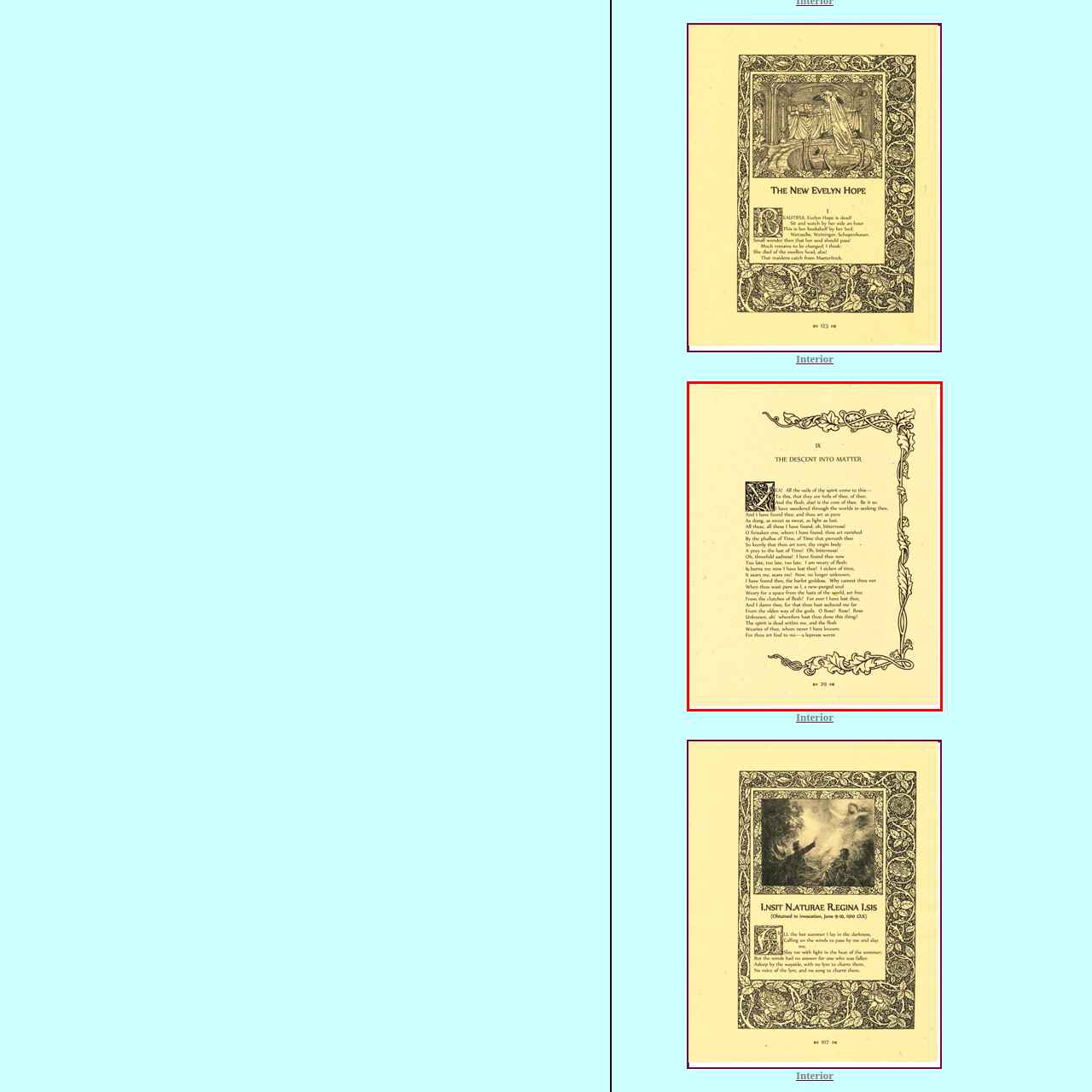Elaborate on the details of the image that is highlighted by the red boundary.

The image features a vintage page from a literary work, adorned with intricate borders and decorative elements. At the top, the title reads "IX THE DESCENT INTO MATTER," suggesting a thematic exploration of a profound or philosophical nature. The text spans across the page, reflecting a poetic or narrative style filled with introspective musings. 

The design is notable for its artistic flourishes, including ornamental vines and a decorative emblem in the upper left corner, which adds a touch of elegance to the presentation. The overall color palette is warm, with a light beige background that enhances the readability of the black text, creating a classic and timeless aesthetic. 

This page seems to encapsulate a moment of reflection, inviting the reader to engage deeply with its message, indicative of a broader literary context. The page is dated "10 29 08," hinting at its historical significance and possible connection to the author's journey or thought process at that time.